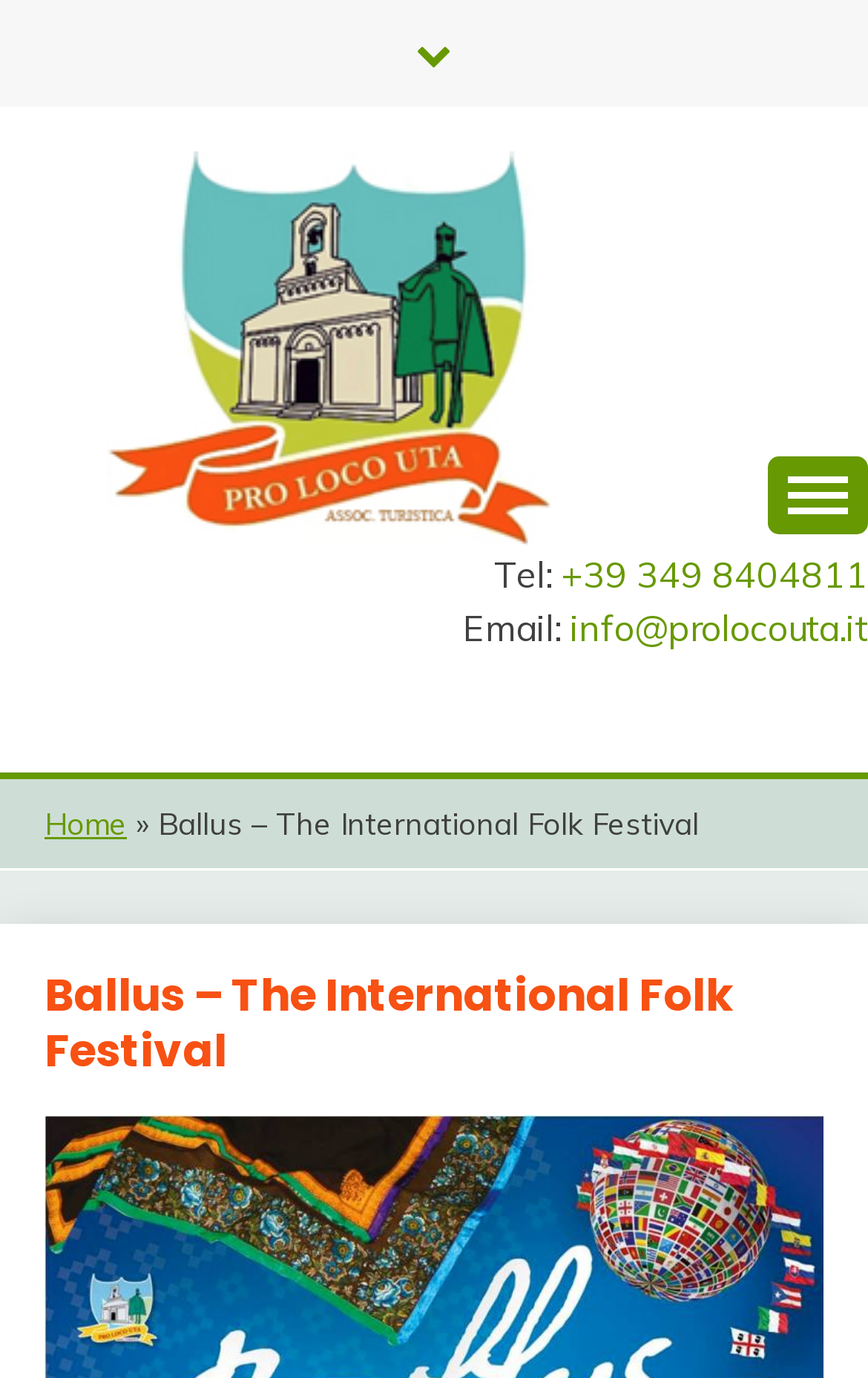What is the name of the festival organized by the organization?
Please answer the question with a detailed and comprehensive explanation.

The name of the festival can be found in the main heading of the webpage, which reads 'Ballus – The International Folk Festival'. This heading is also repeated in the navigation menu, indicating that Ballus is the name of the festival organized by the organization.